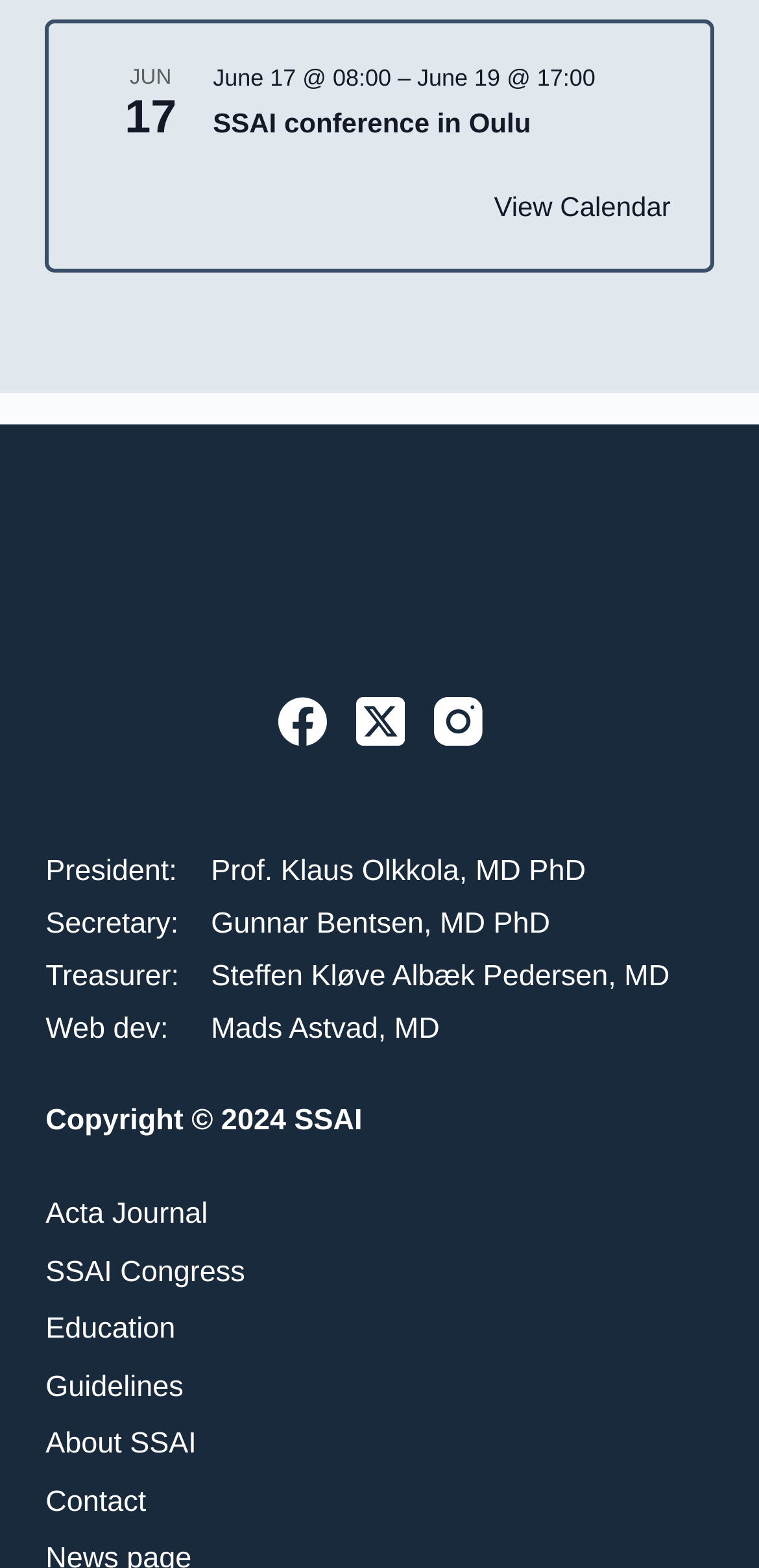What is the name of the journal?
Respond to the question with a well-detailed and thorough answer.

I found the name of the journal by looking at the link in the bottom section of the webpage, which says 'Acta Journal'.